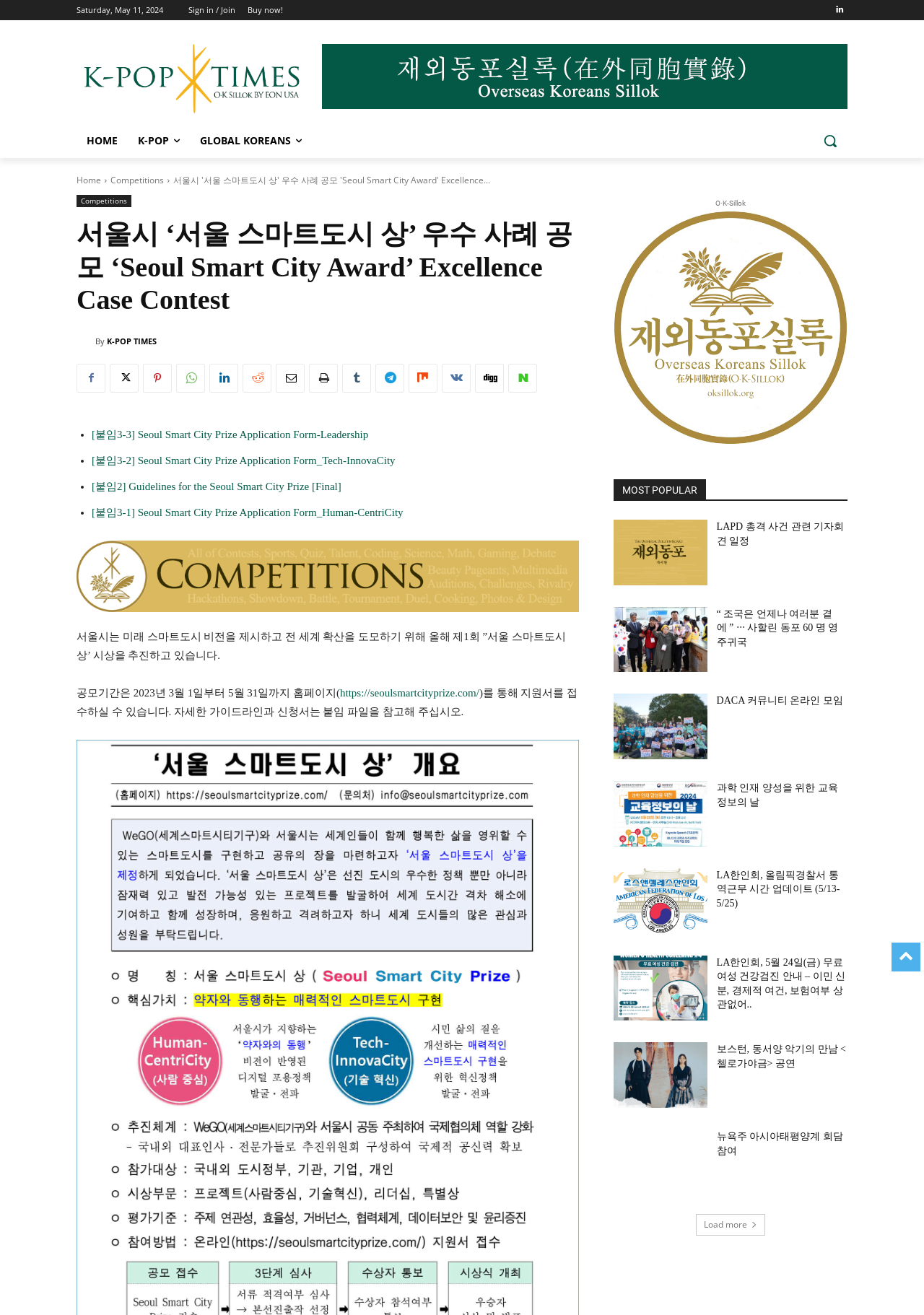Respond to the following query with just one word or a short phrase: 
What is the category of the articles listed under 'MOST POPULAR'?

News articles